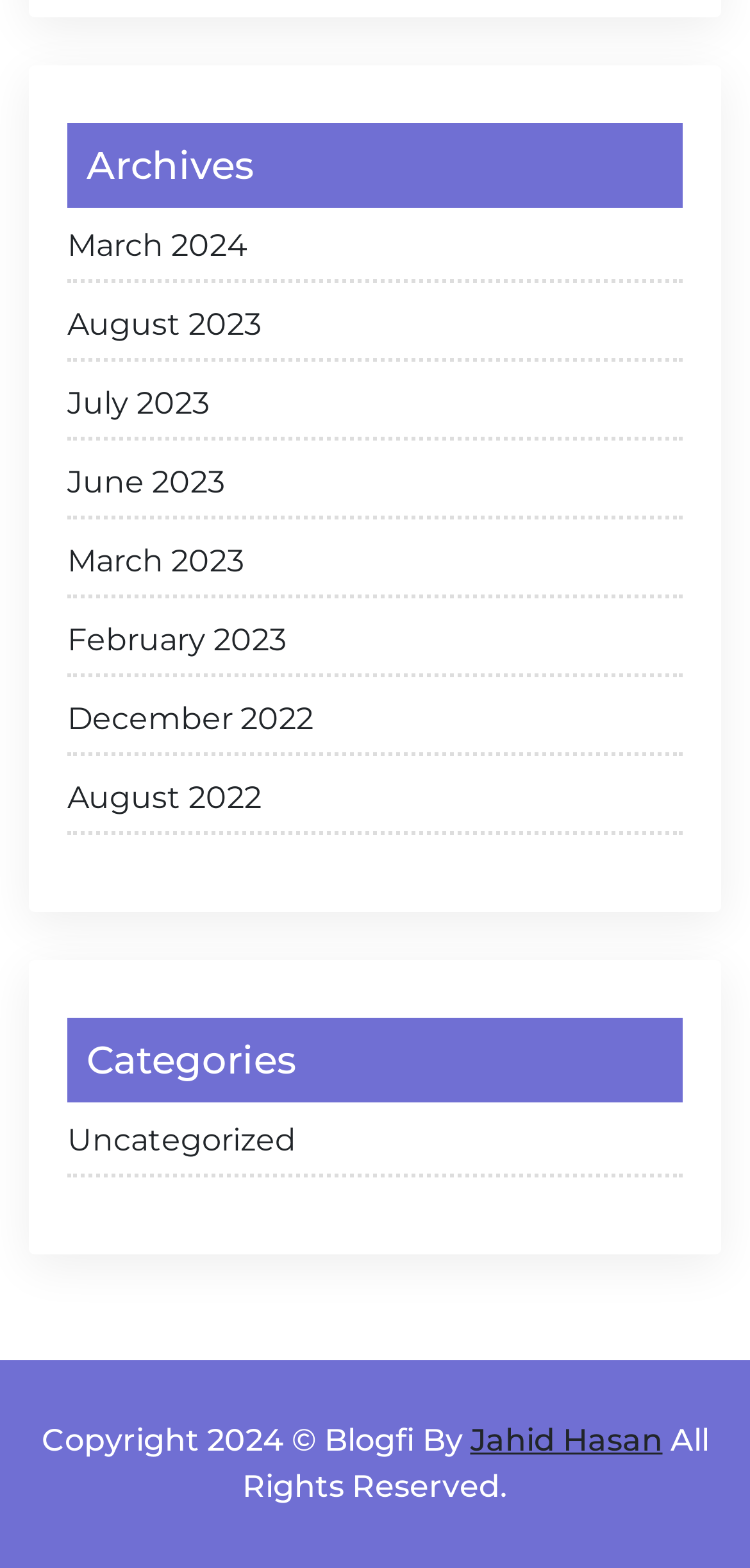Please specify the bounding box coordinates of the clickable section necessary to execute the following command: "visit Jahid Hasan's homepage".

[0.627, 0.907, 0.883, 0.93]